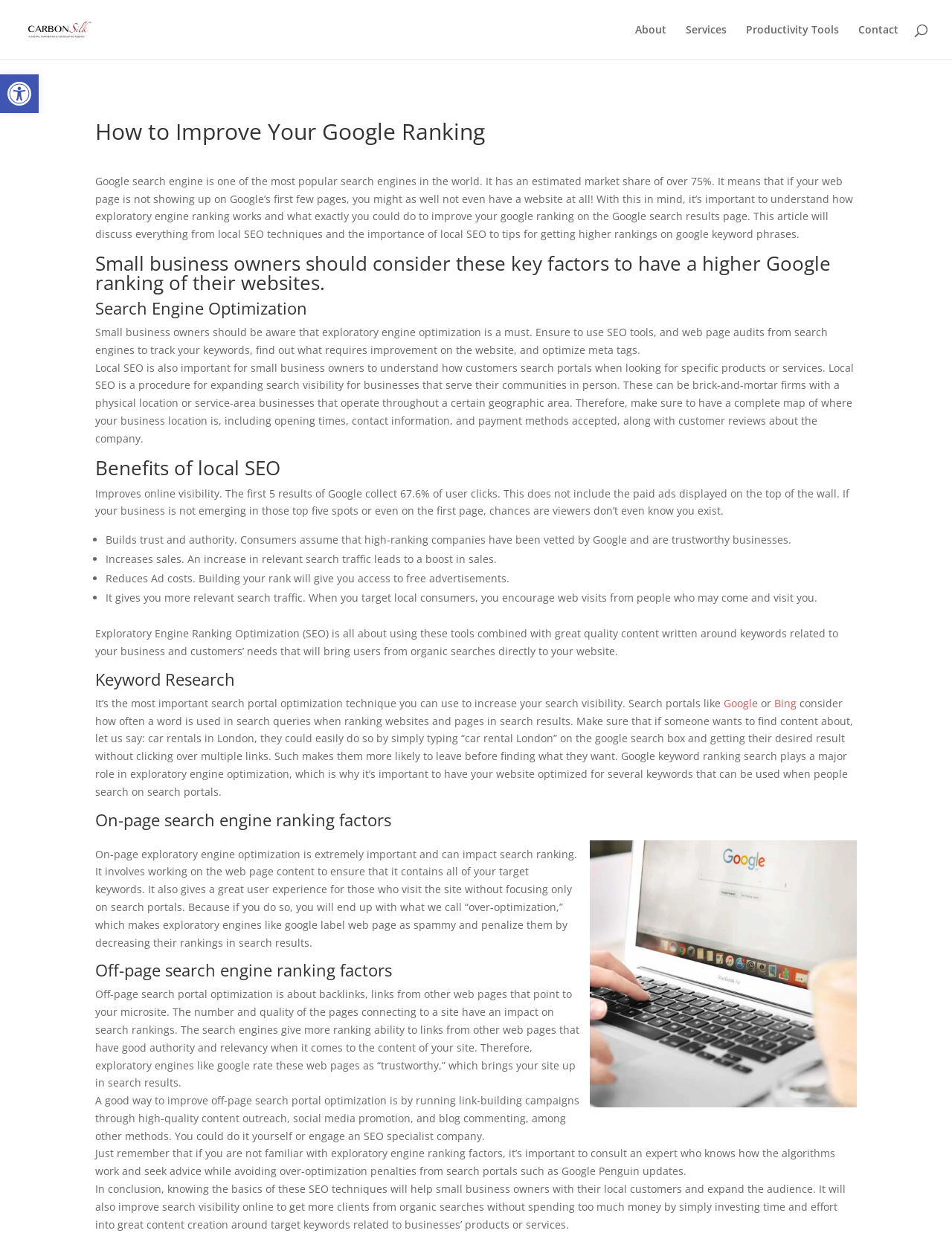Please determine the bounding box coordinates of the element to click on in order to accomplish the following task: "Click on the 'Services' link". Ensure the coordinates are four float numbers ranging from 0 to 1, i.e., [left, top, right, bottom].

[0.72, 0.02, 0.763, 0.048]